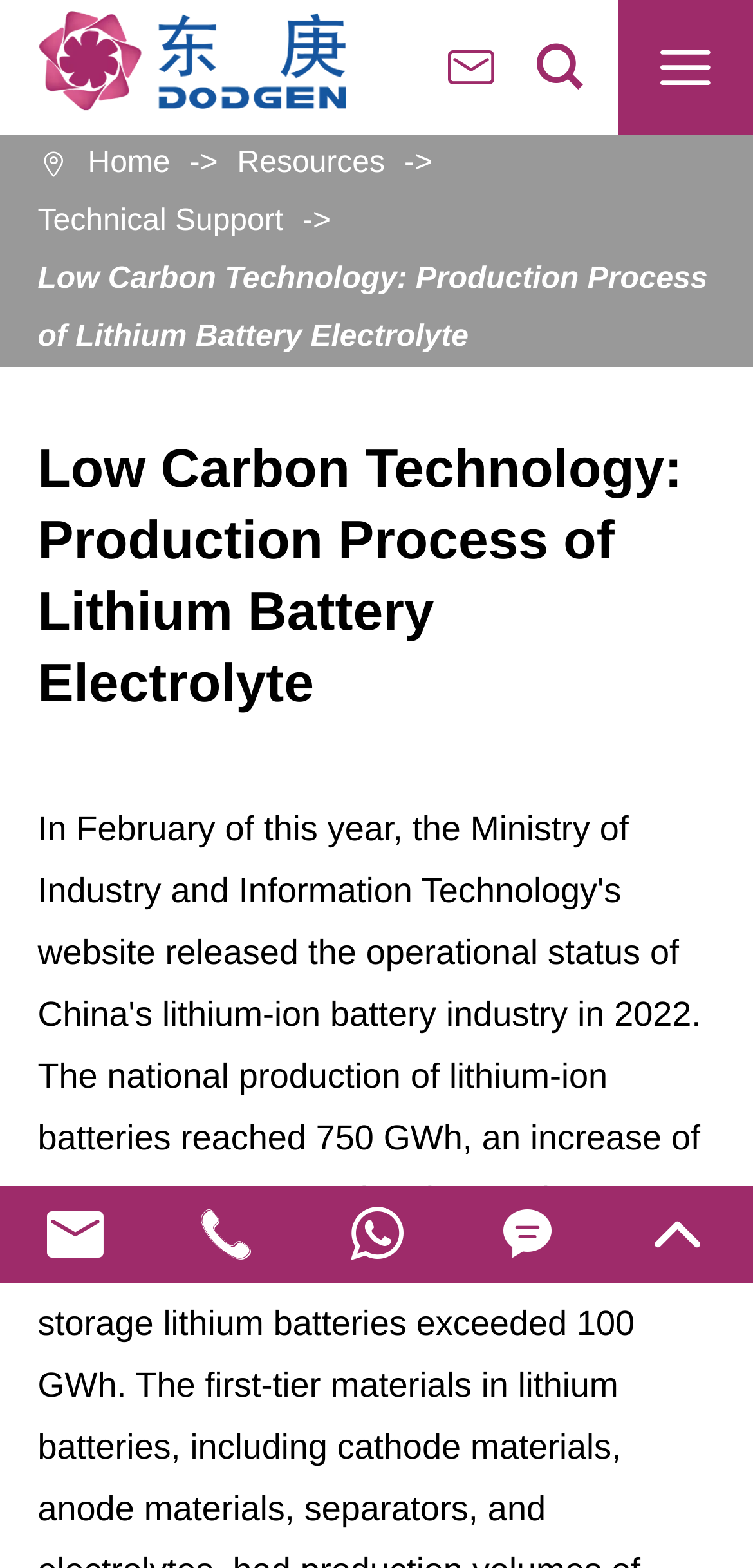Can you give a detailed response to the following question using the information from the image? What is the title of the main content?

I found a heading element in the middle of the webpage with the text 'Low Carbon Technology: Production Process of Lithium Battery Electrolyte', which is the title of the main content.